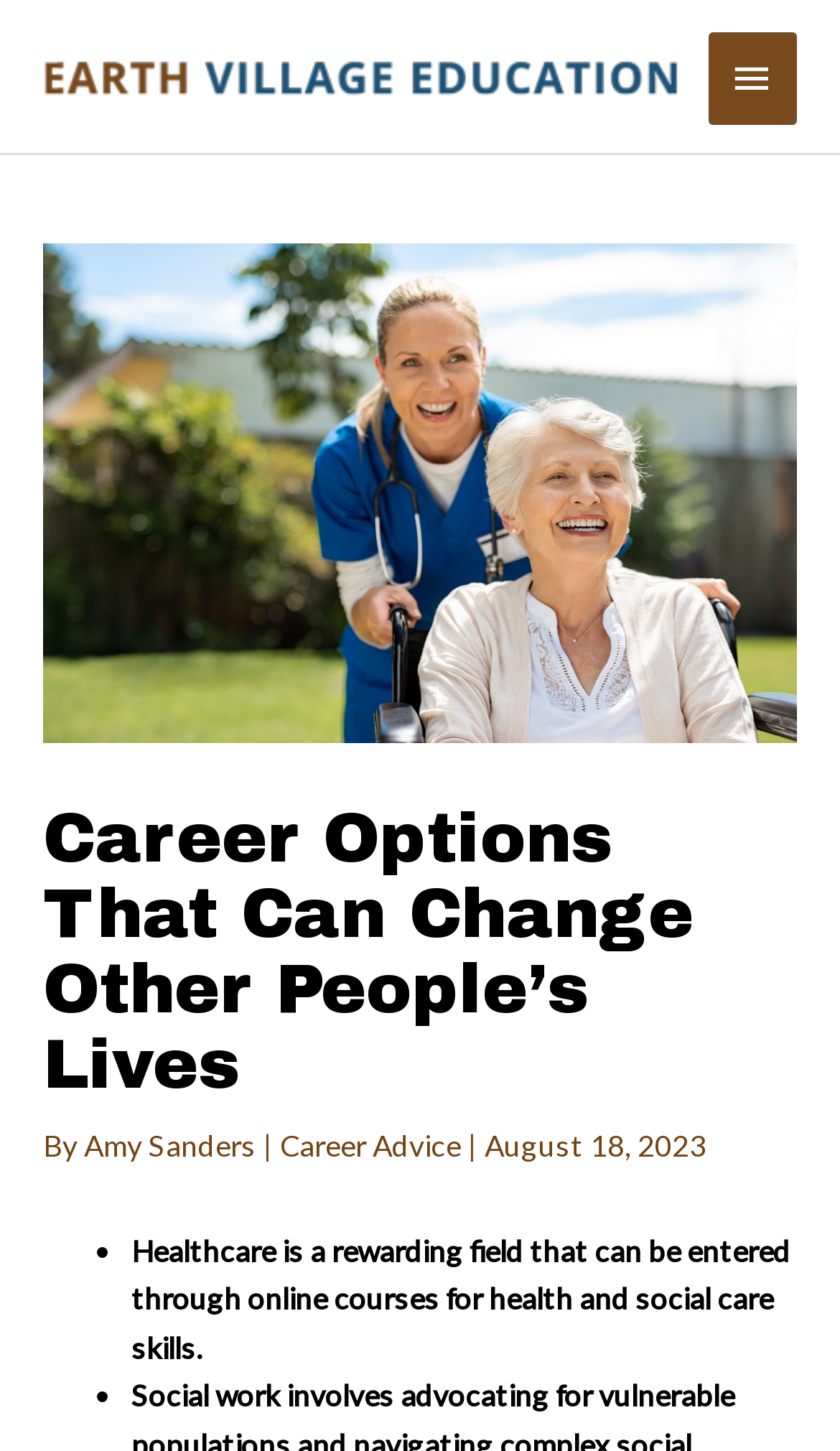Based on the element description Main Menu, identify the bounding box coordinates for the UI element. The coordinates should be in the format (top-left x, top-left y, bottom-right x, bottom-right y) and within the 0 to 1 range.

[0.842, 0.022, 0.949, 0.086]